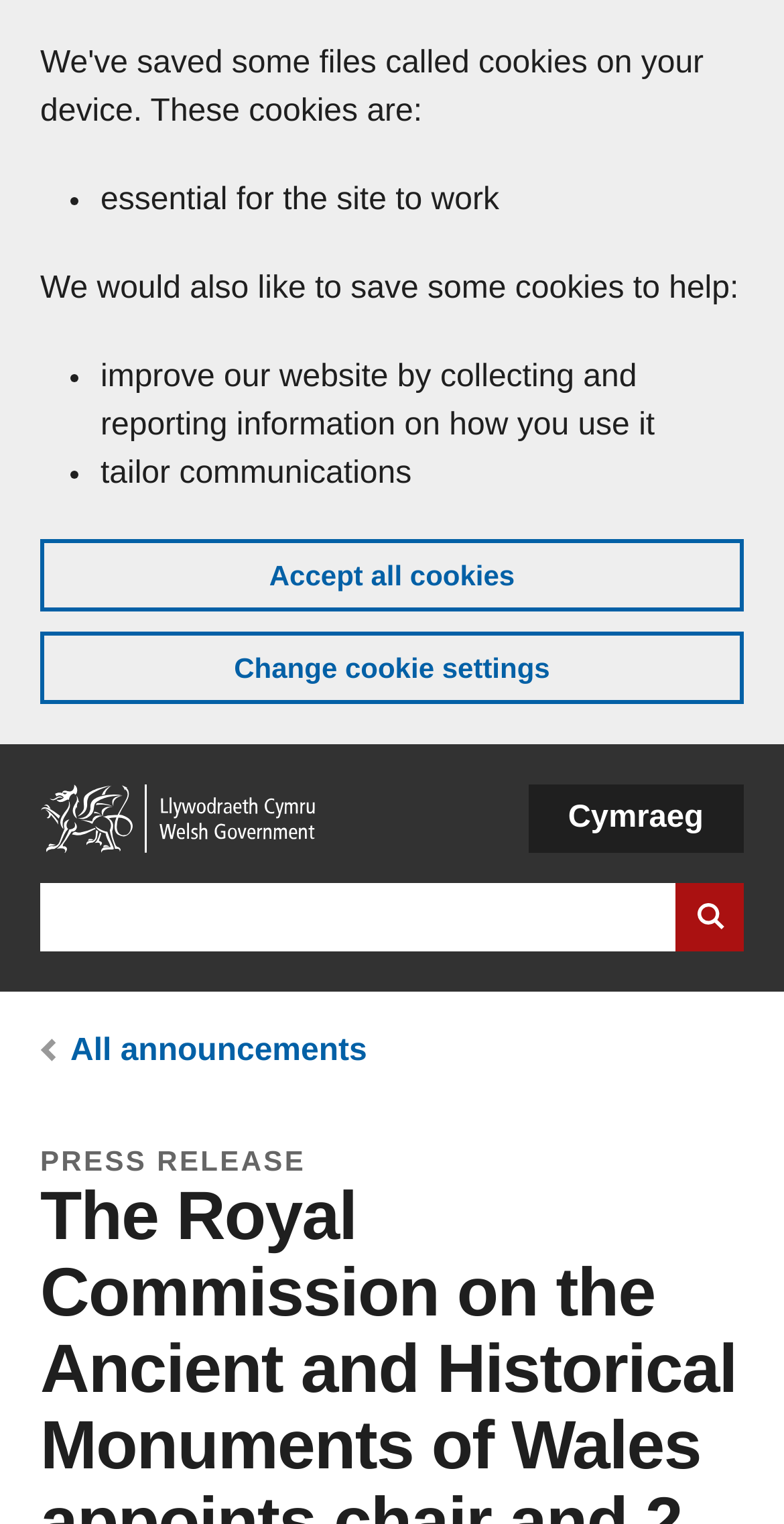What type of content is being displayed?
Provide a detailed and well-explained answer to the question.

The breadcrumb links navigation menu has an option 'All announcements' and a 'PRESS RELEASE' label, indicating that the current webpage is displaying a press release or an announcement.